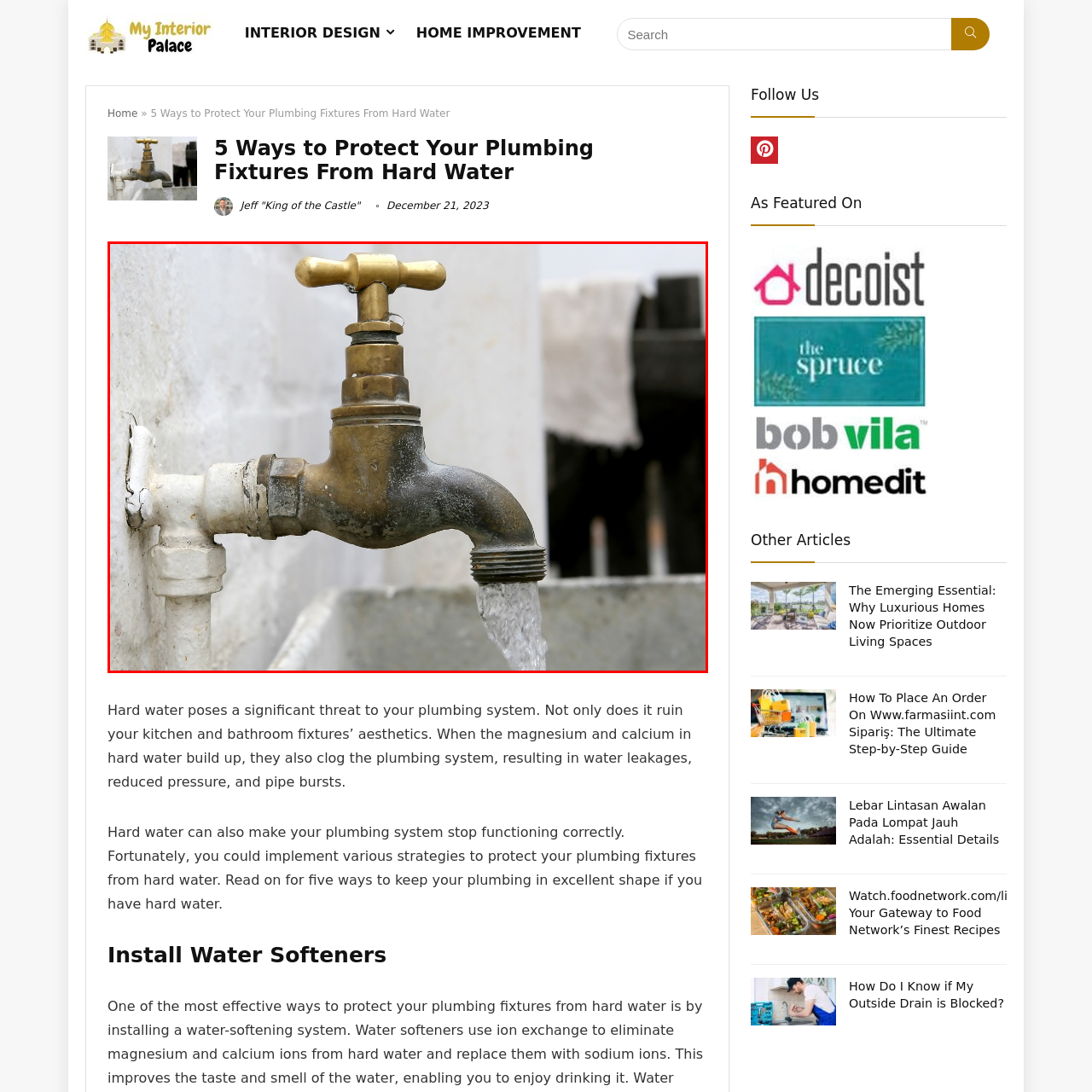Analyze the image highlighted by the red bounding box and give a one-word or phrase answer to the query: What is the material of the basin?

Gray metal